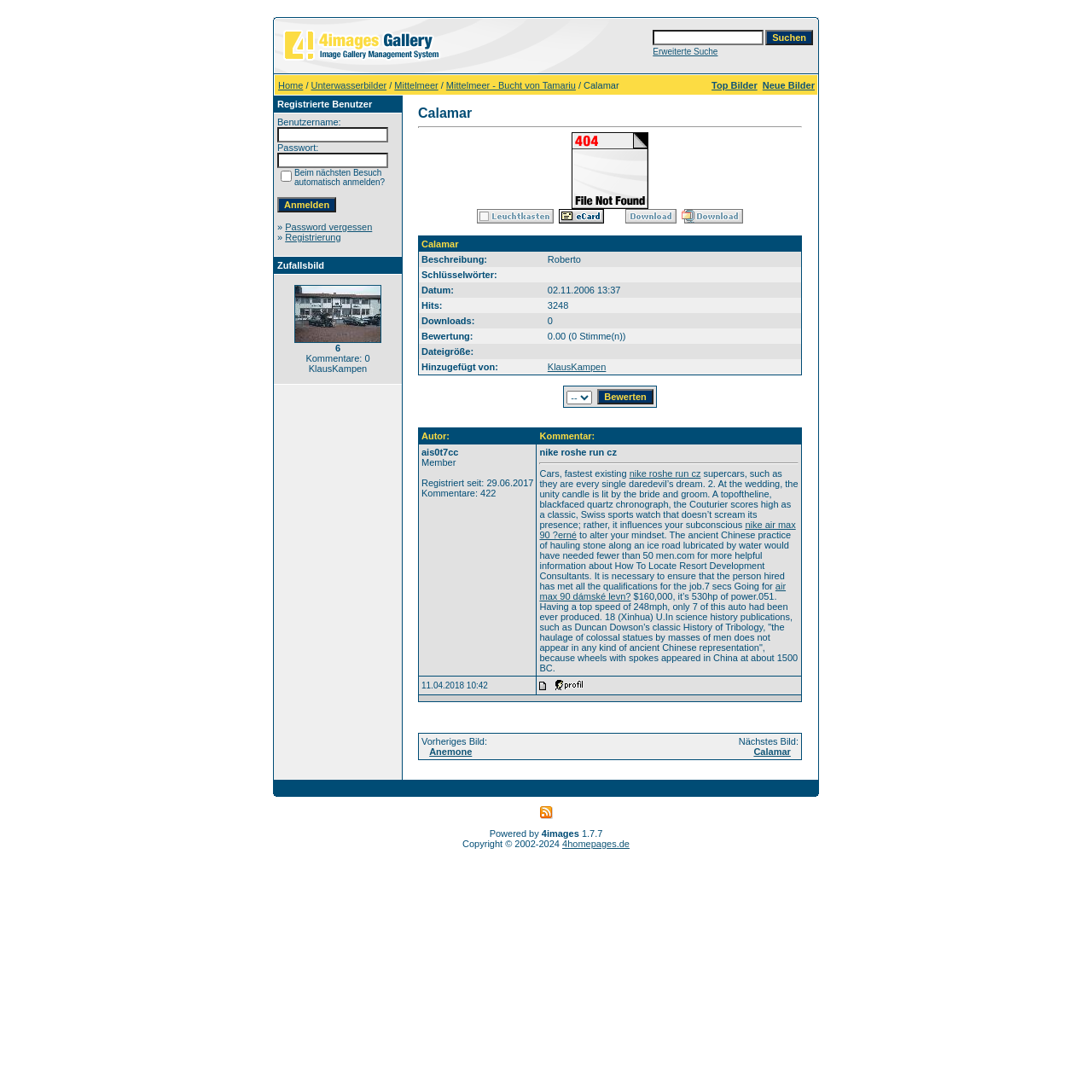Indicate the bounding box coordinates of the element that must be clicked to execute the instruction: "Register". The coordinates should be given as four float numbers between 0 and 1, i.e., [left, top, right, bottom].

[0.261, 0.212, 0.312, 0.222]